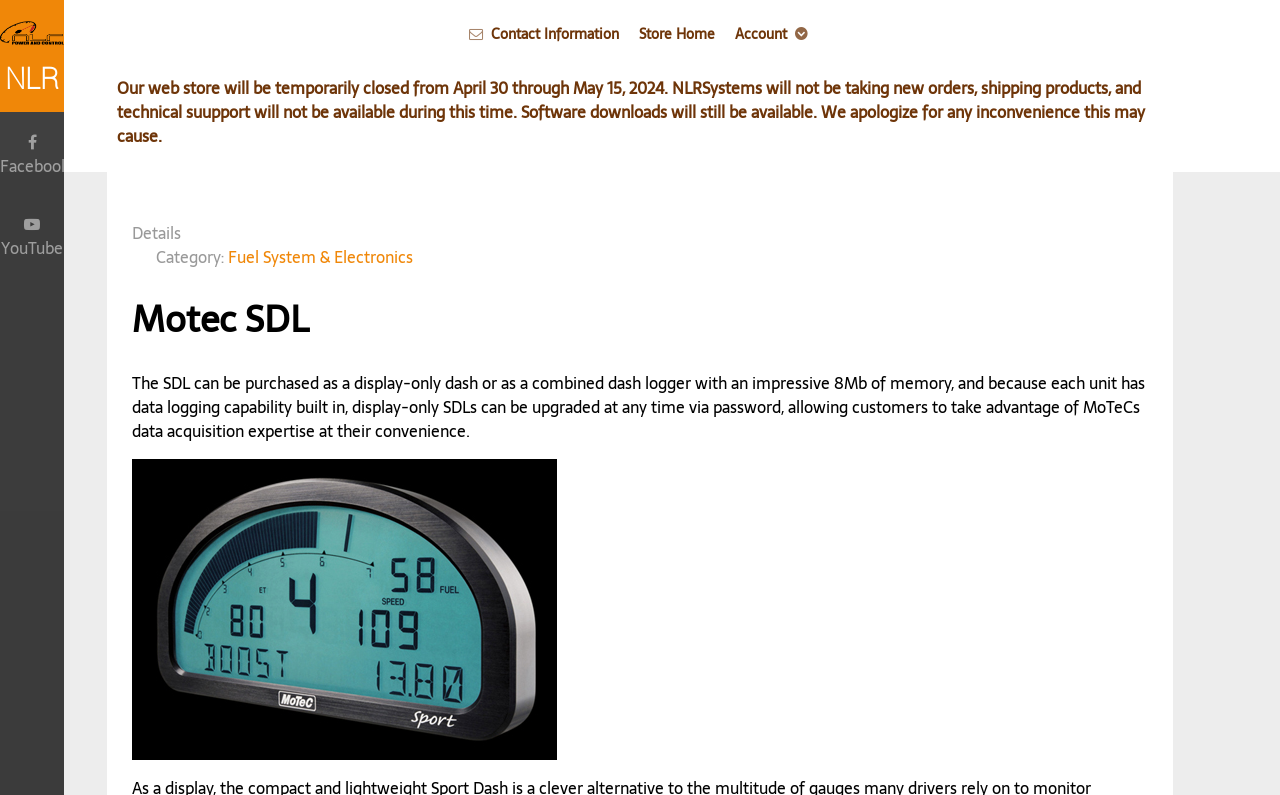What is the memory capacity of the Motec SDL?
Please give a detailed and elaborate answer to the question.

The text describes the Motec SDL as having 'an impressive 8Mb of memory', indicating its data logging capability.